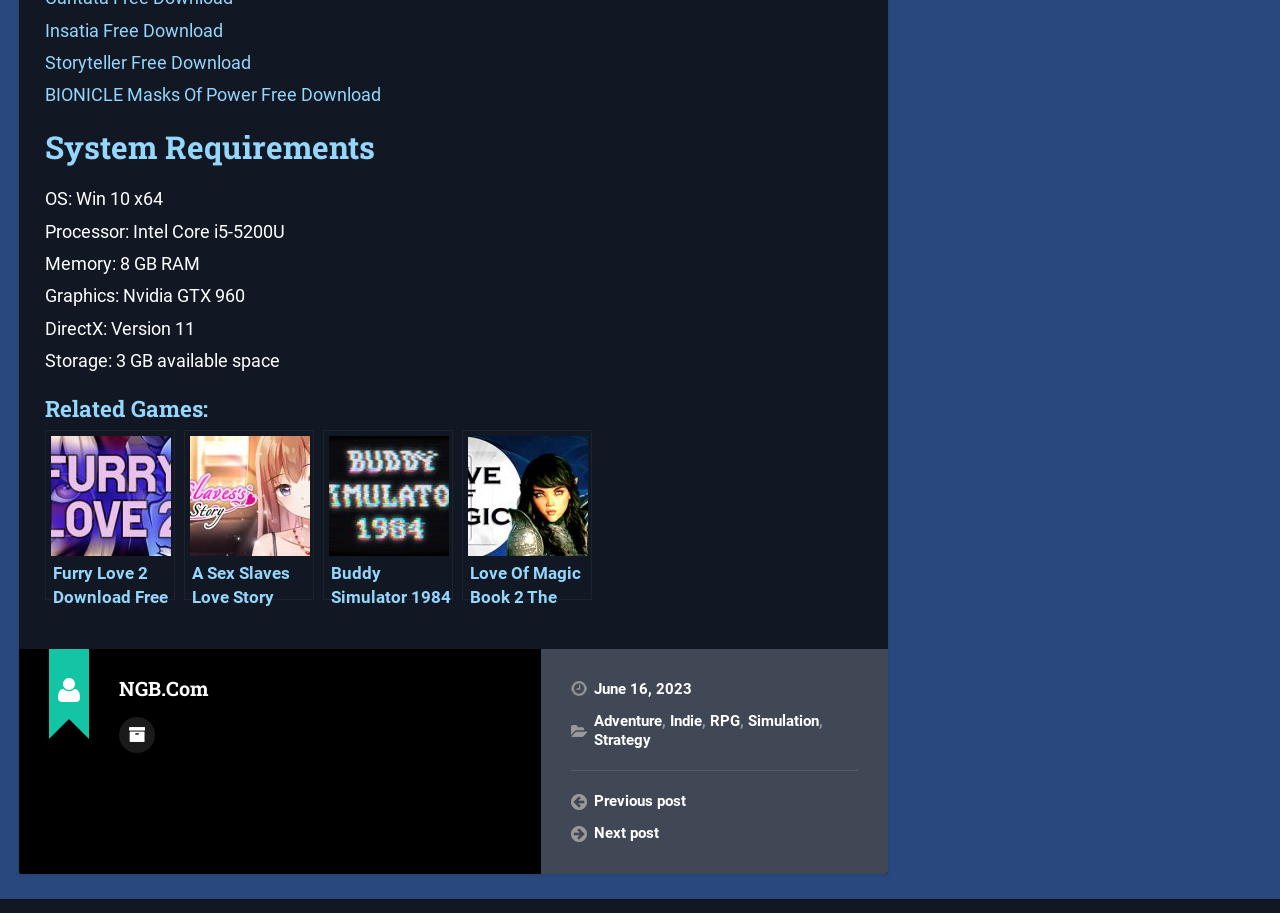Locate the bounding box coordinates of the element that should be clicked to fulfill the instruction: "View system requirements".

[0.035, 0.144, 0.674, 0.179]